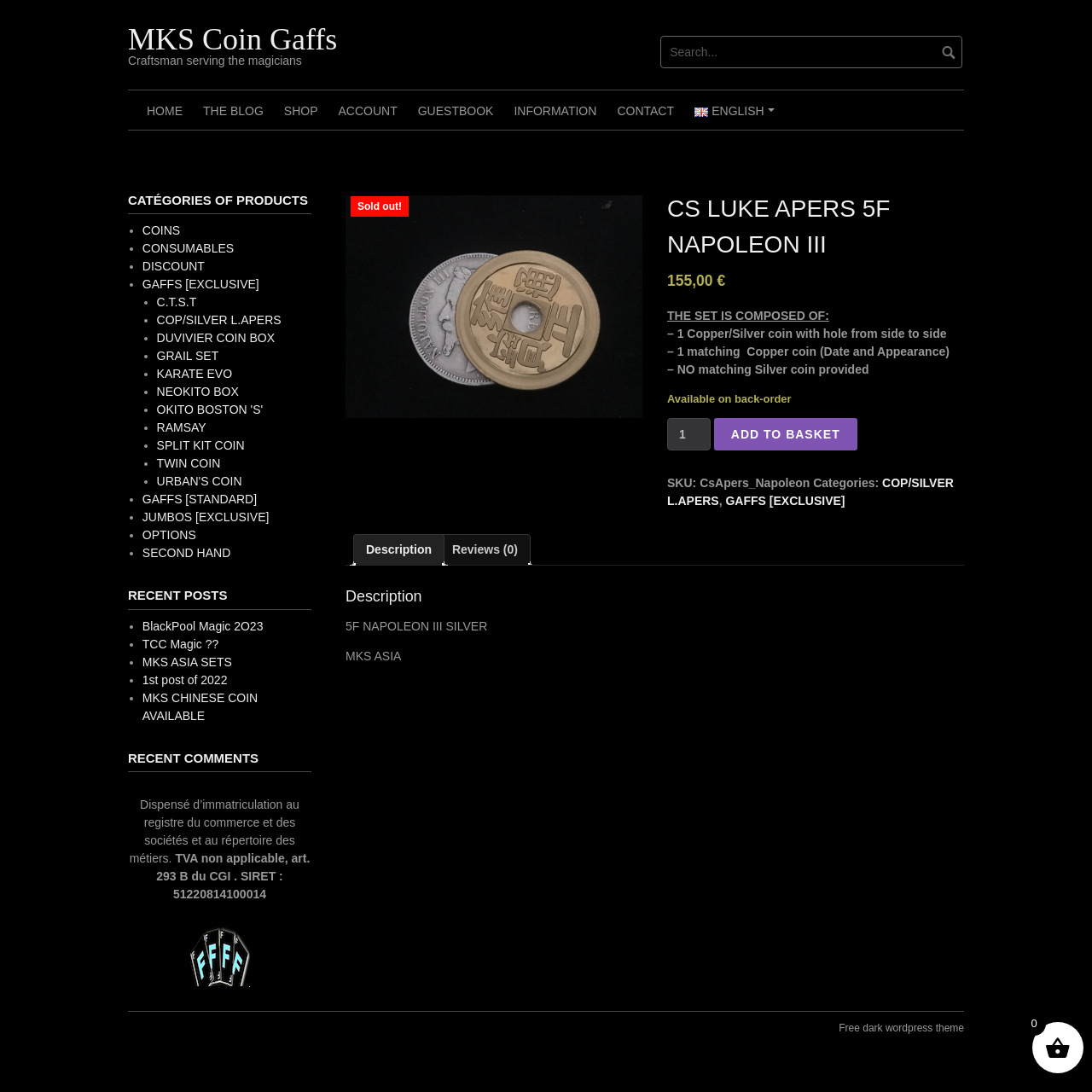Please look at the image and answer the question with a detailed explanation: What is the name of the coin gaffs?

I found the answer by looking at the heading element with the text 'CS LUKE APERS 5F NAPOLEON III' which is a child of the main element. This heading is likely to be the name of the product being described on the webpage.